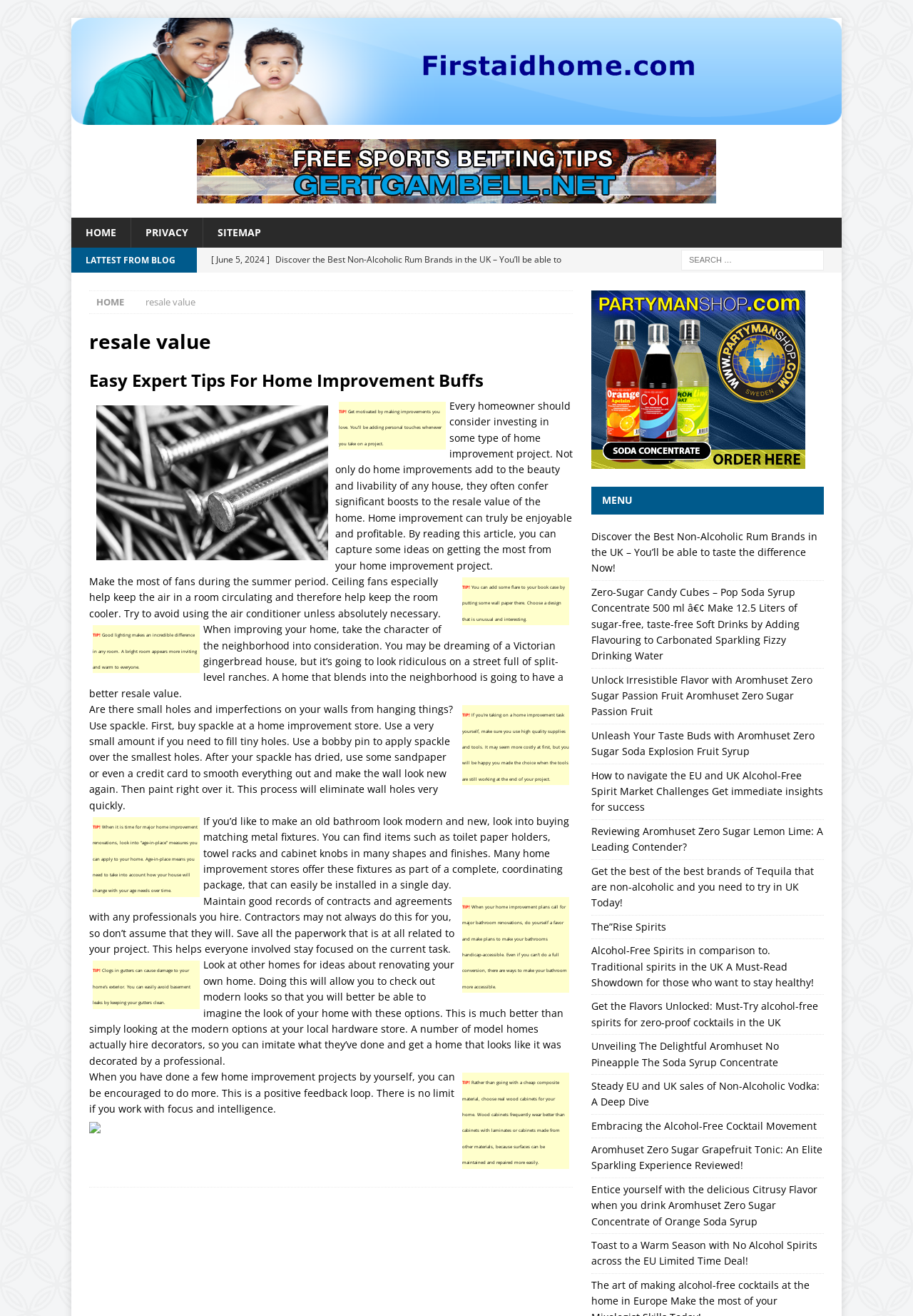What is the main topic of this webpage?
Using the visual information, answer the question in a single word or phrase.

Home improvement